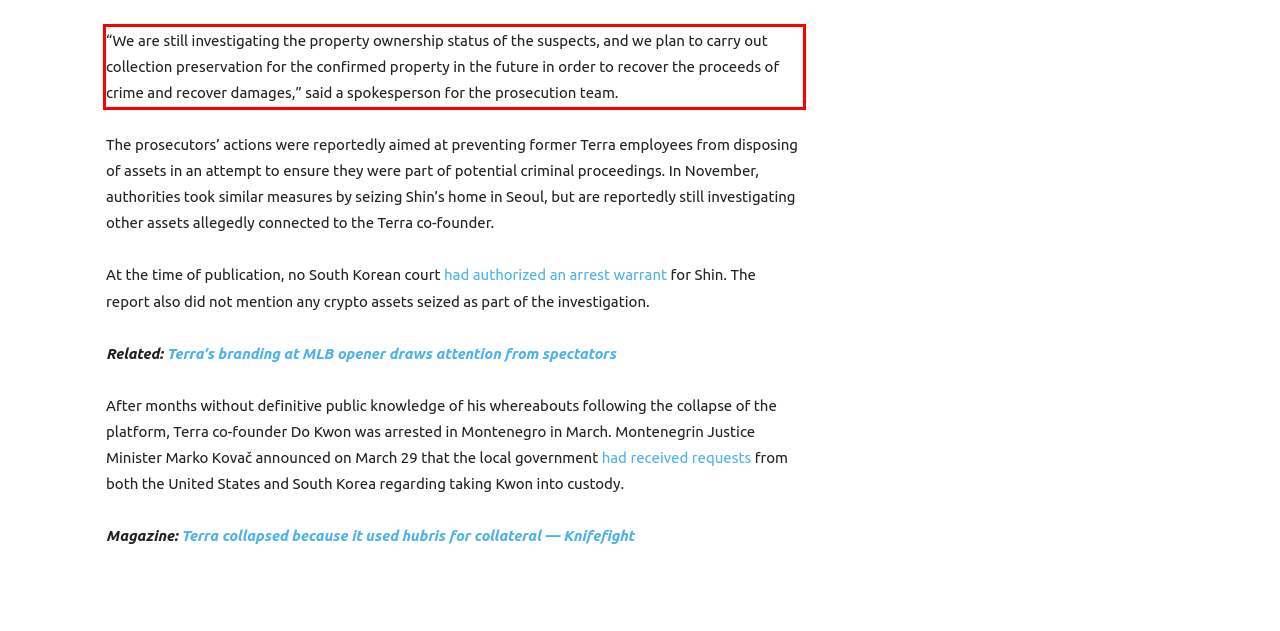In the screenshot of the webpage, find the red bounding box and perform OCR to obtain the text content restricted within this red bounding box.

“We are still investigating the property ownership status of the suspects, and we plan to carry out collection preservation for the confirmed property in the future in order to recover the proceeds of crime and recover damages,” said a spokesperson for the prosecution team.